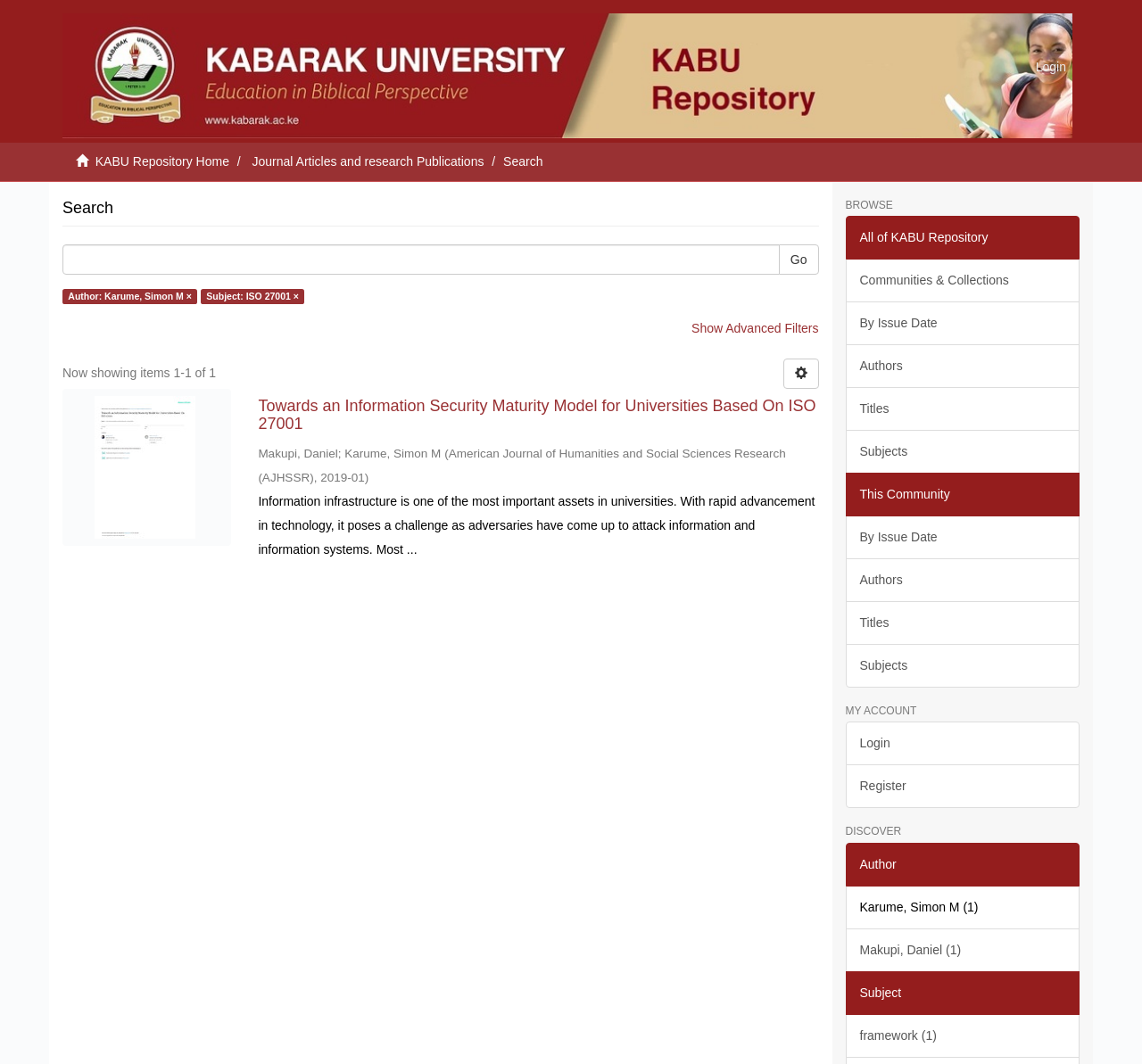Who is the author of the search result?
Look at the image and respond to the question as thoroughly as possible.

I determined the authors by looking at the text 'Makupi, Daniel' and 'Karume, Simon M' which are listed as authors of the search result.